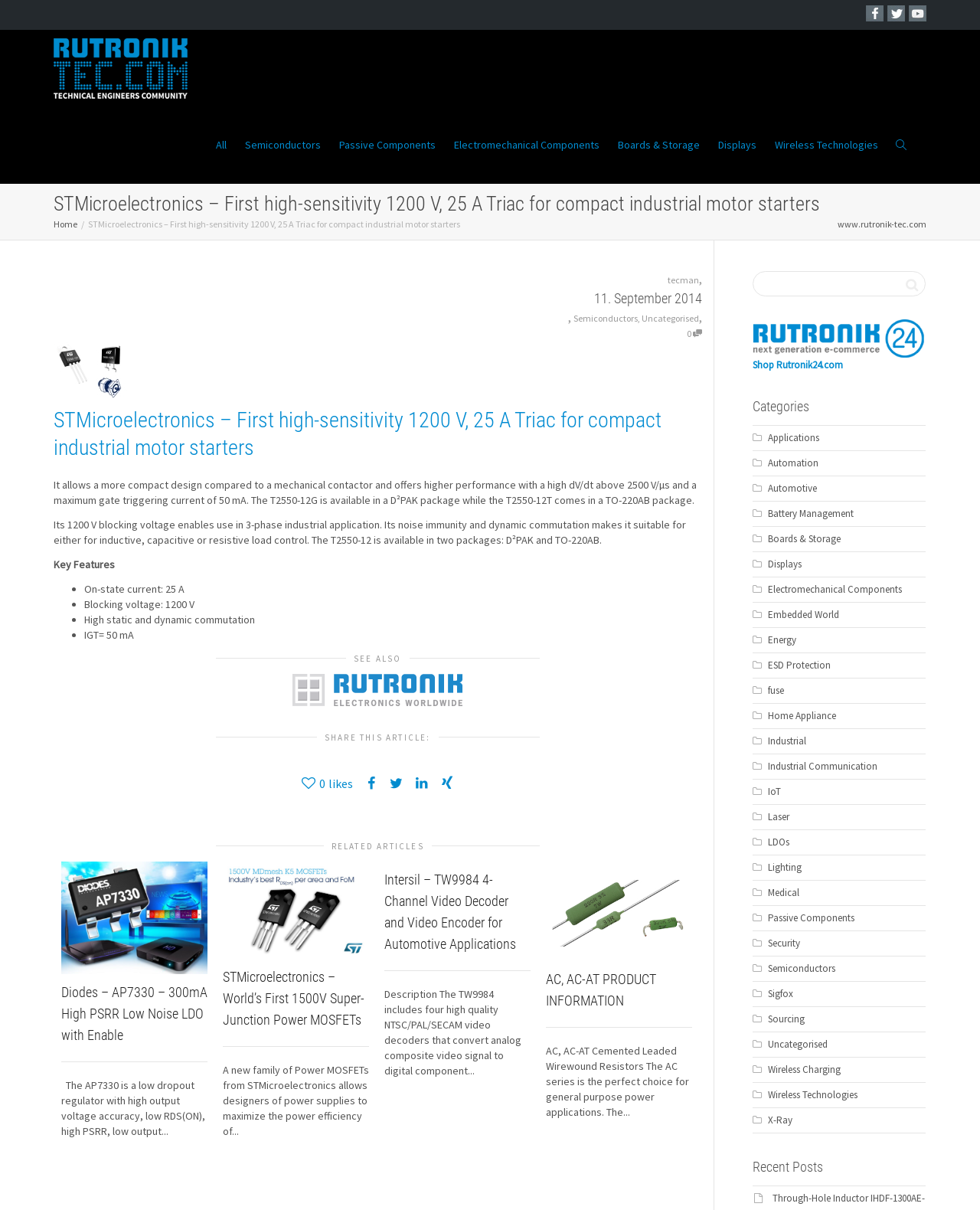Using the format (top-left x, top-left y, bottom-right x, bottom-right y), and given the element description, identify the bounding box coordinates within the screenshot: PROPERTY OWNERS

None